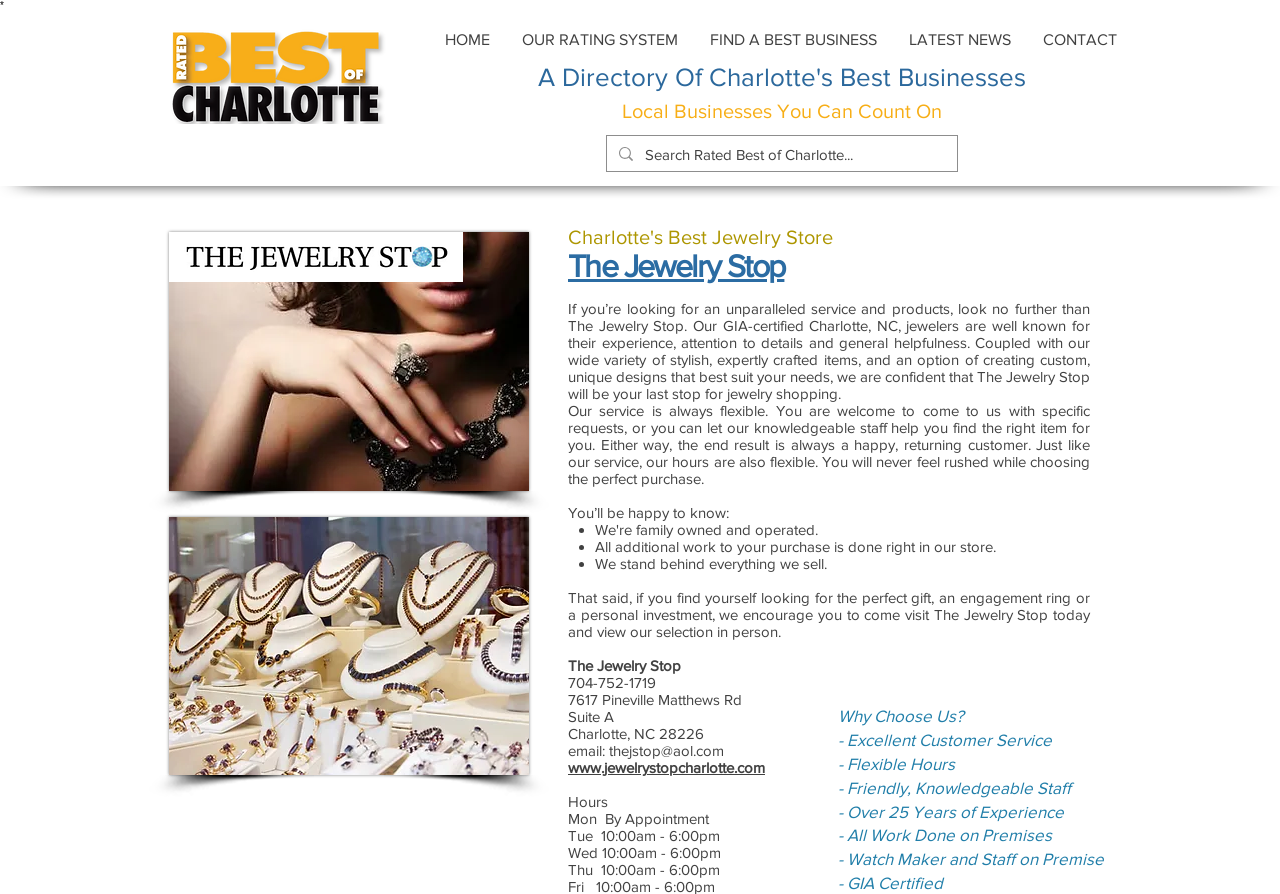Indicate the bounding box coordinates of the element that must be clicked to execute the instruction: "Contact The Jewelry Stop". The coordinates should be given as four float numbers between 0 and 1, i.e., [left, top, right, bottom].

[0.476, 0.83, 0.566, 0.849]